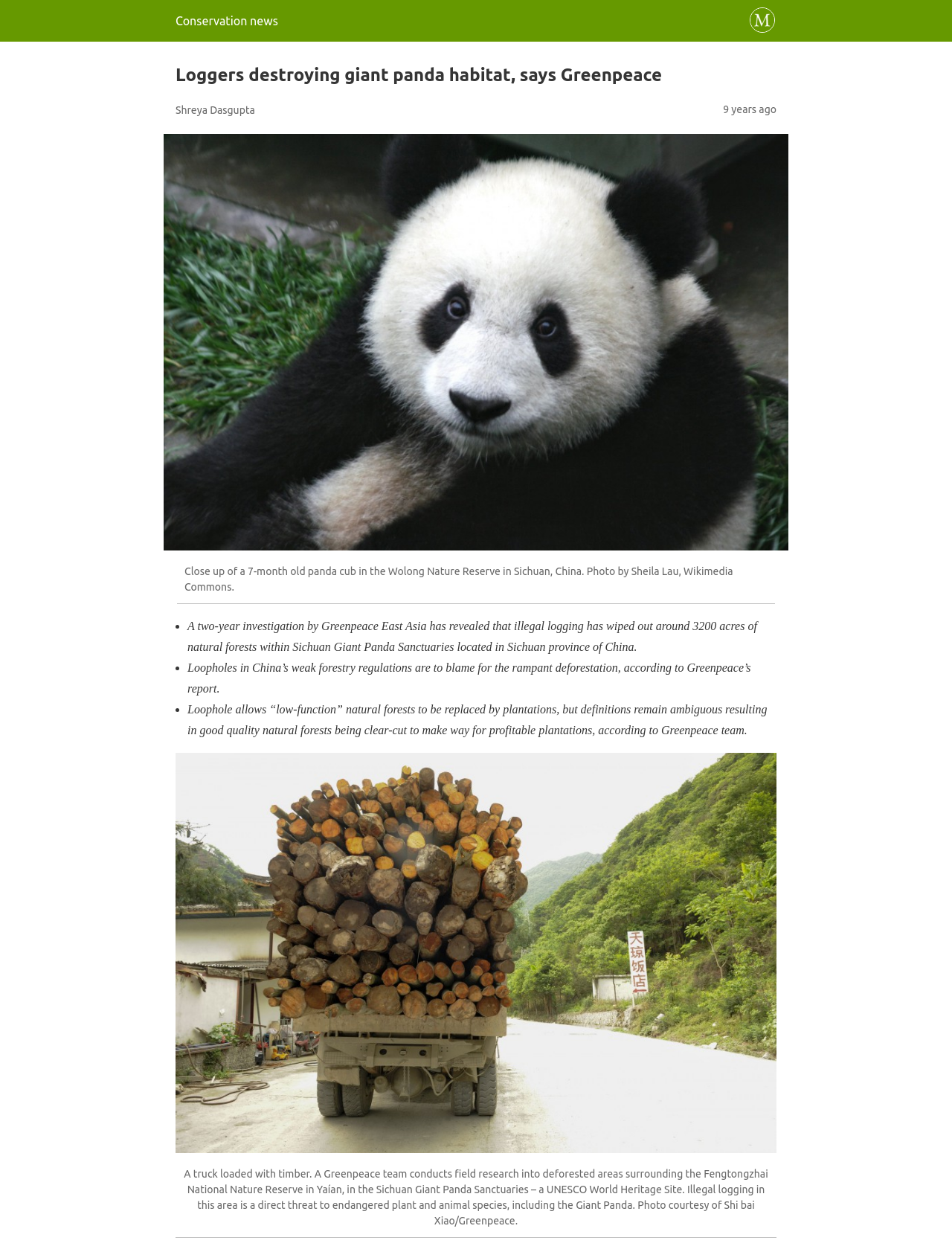Please provide a one-word or short phrase answer to the question:
What is the subject of the article?

Giant panda habitat